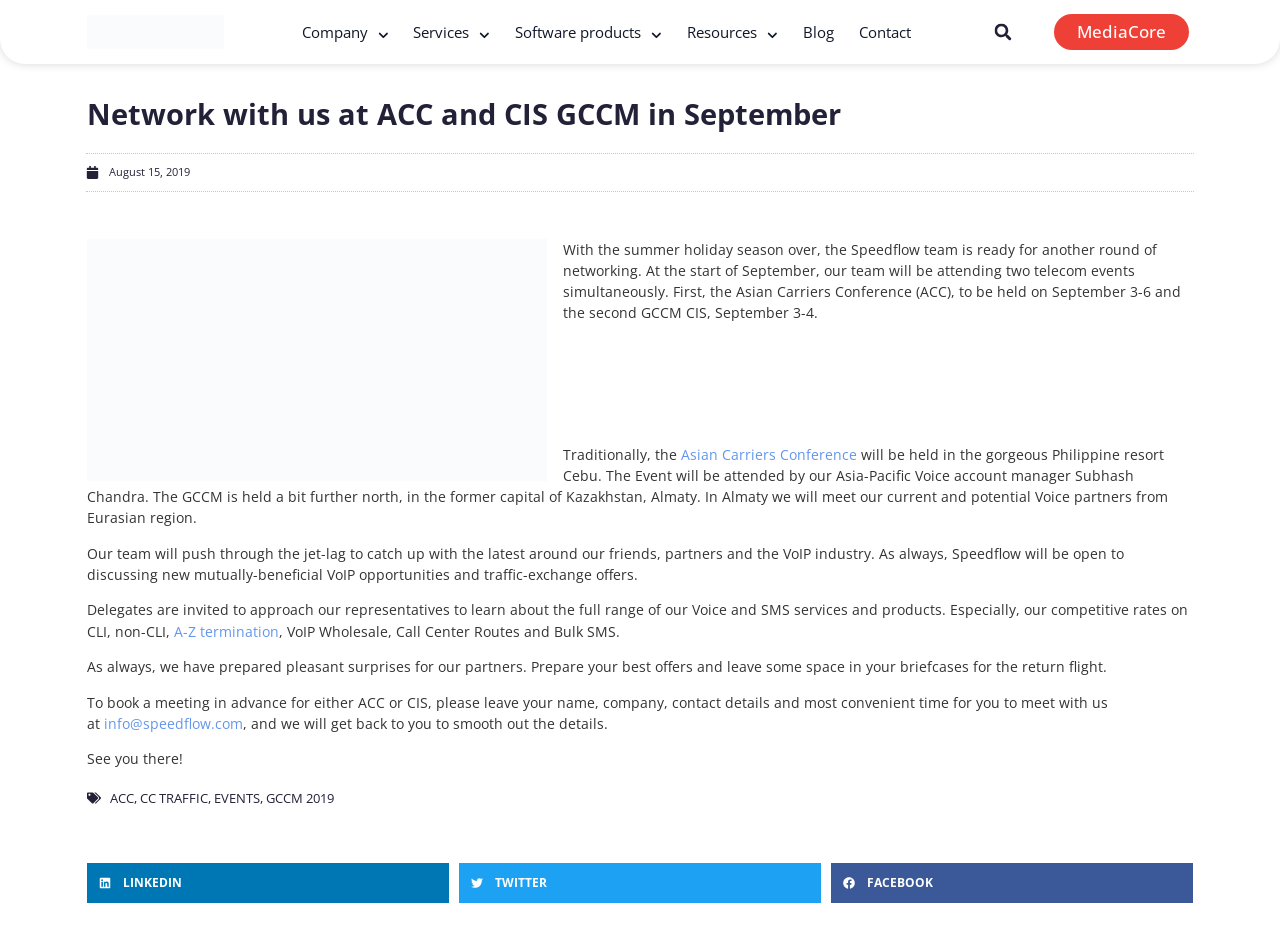Given the description "A-Z termination", determine the bounding box of the corresponding UI element.

[0.194, 0.894, 0.279, 0.913]